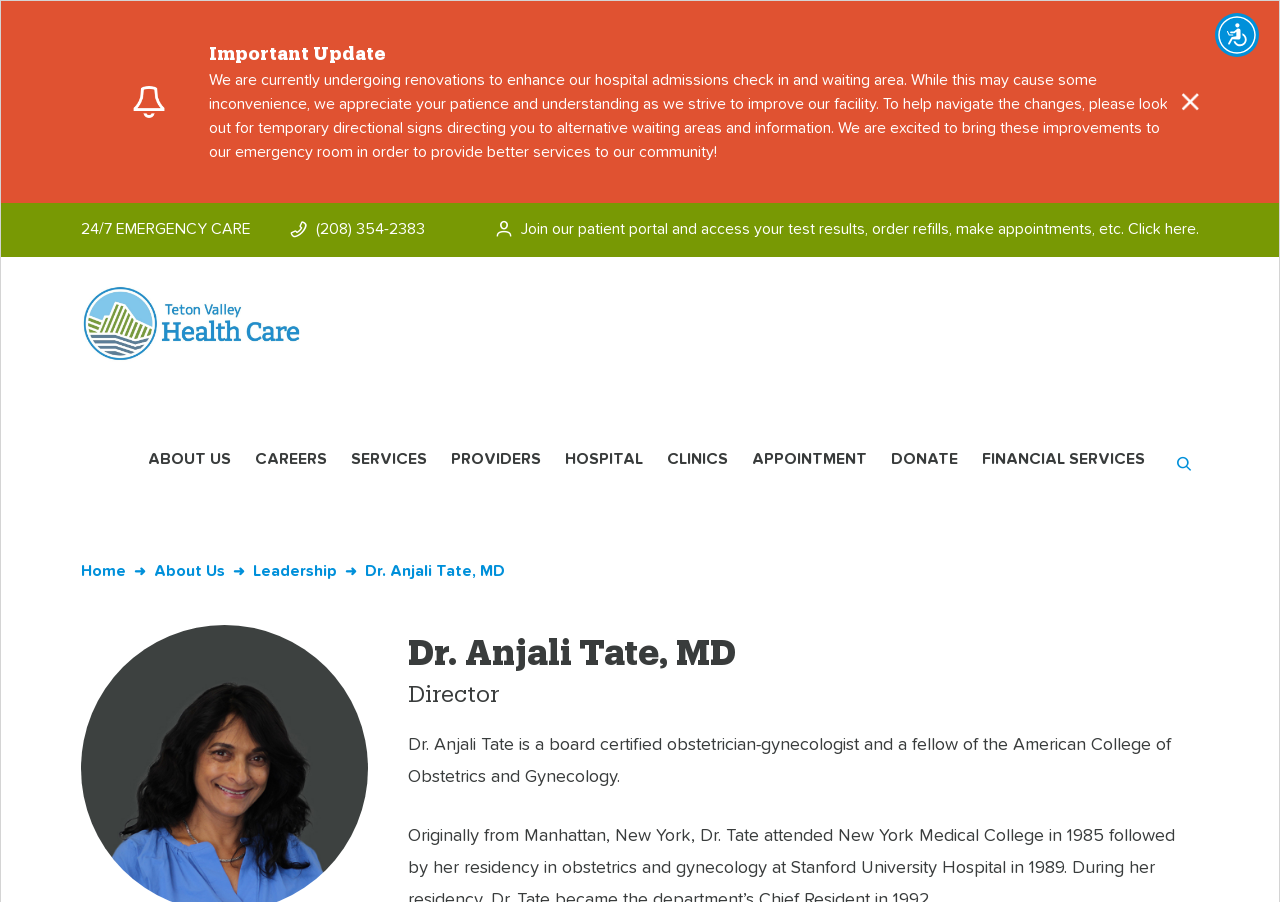What is the phone number for emergency care?
Utilize the information in the image to give a detailed answer to the question.

I found the phone number by looking at the link element that says '(208) 354-2383' which is located near the '24/7 EMERGENCY CARE' static text.